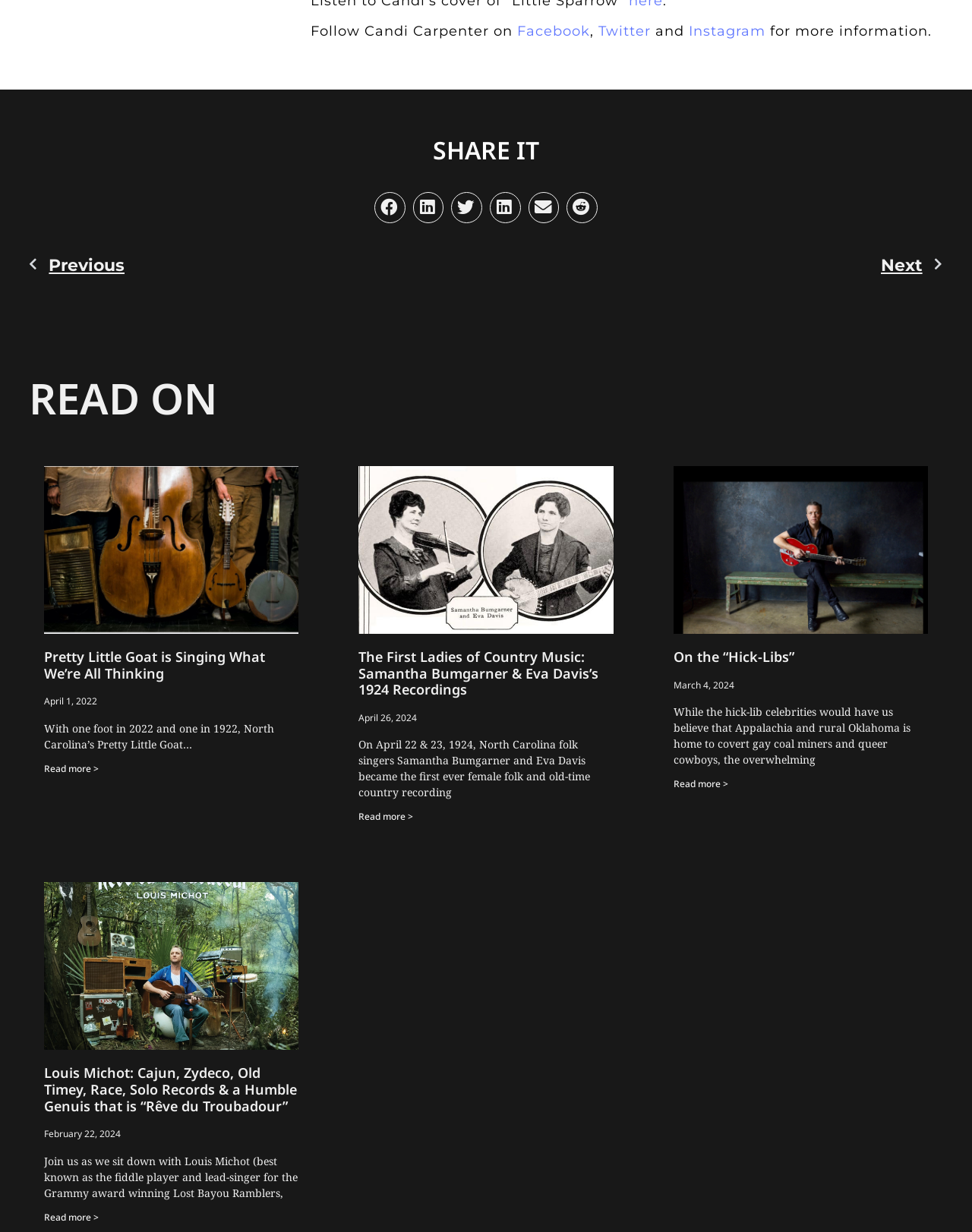Answer the question below in one word or phrase:
What is the title of the first article?

Pretty Little Goat is Singing What We’re All Thinking